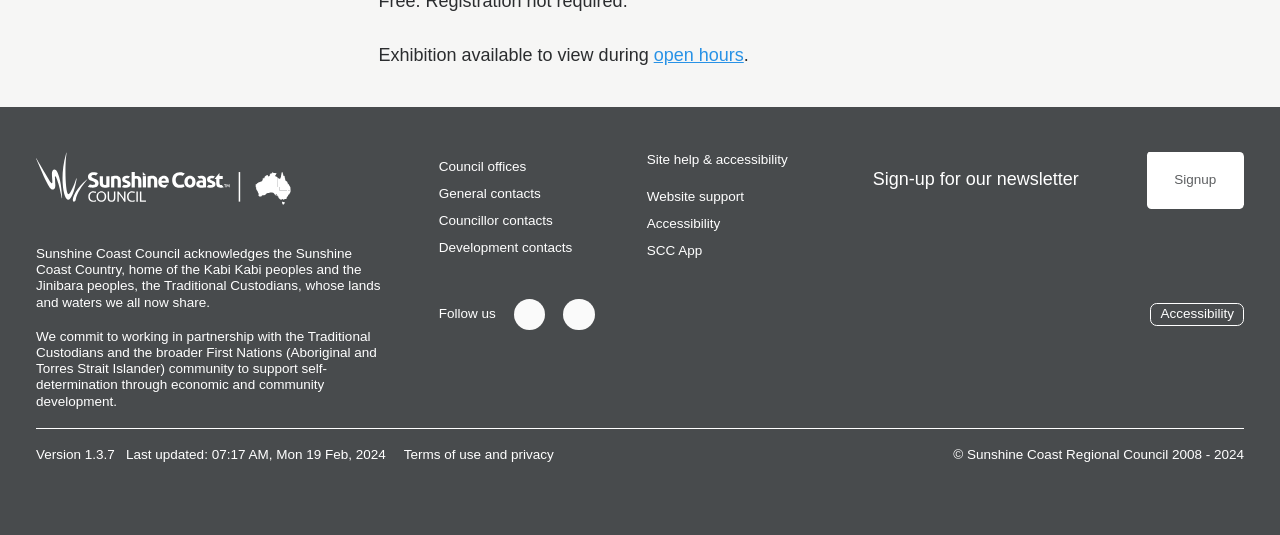Locate the UI element described by Terms of use and privacy and provide its bounding box coordinates. Use the format (top-left x, top-left y, bottom-right x, bottom-right y) with all values as floating point numbers between 0 and 1.

[0.315, 0.835, 0.44, 0.865]